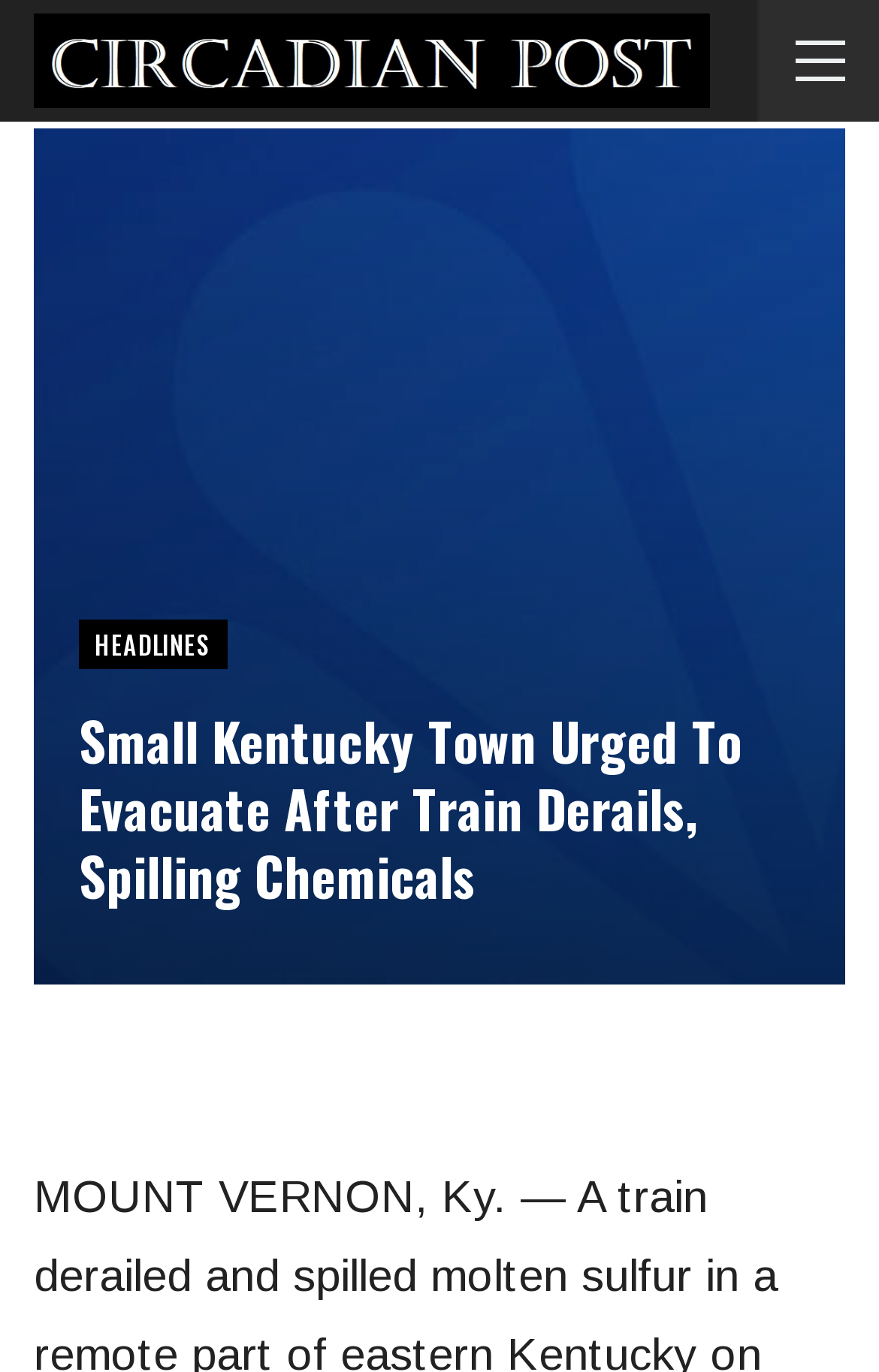Identify and provide the title of the webpage.

Small Kentucky Town Urged To Evacuate After Train Derails, Spilling Chemicals